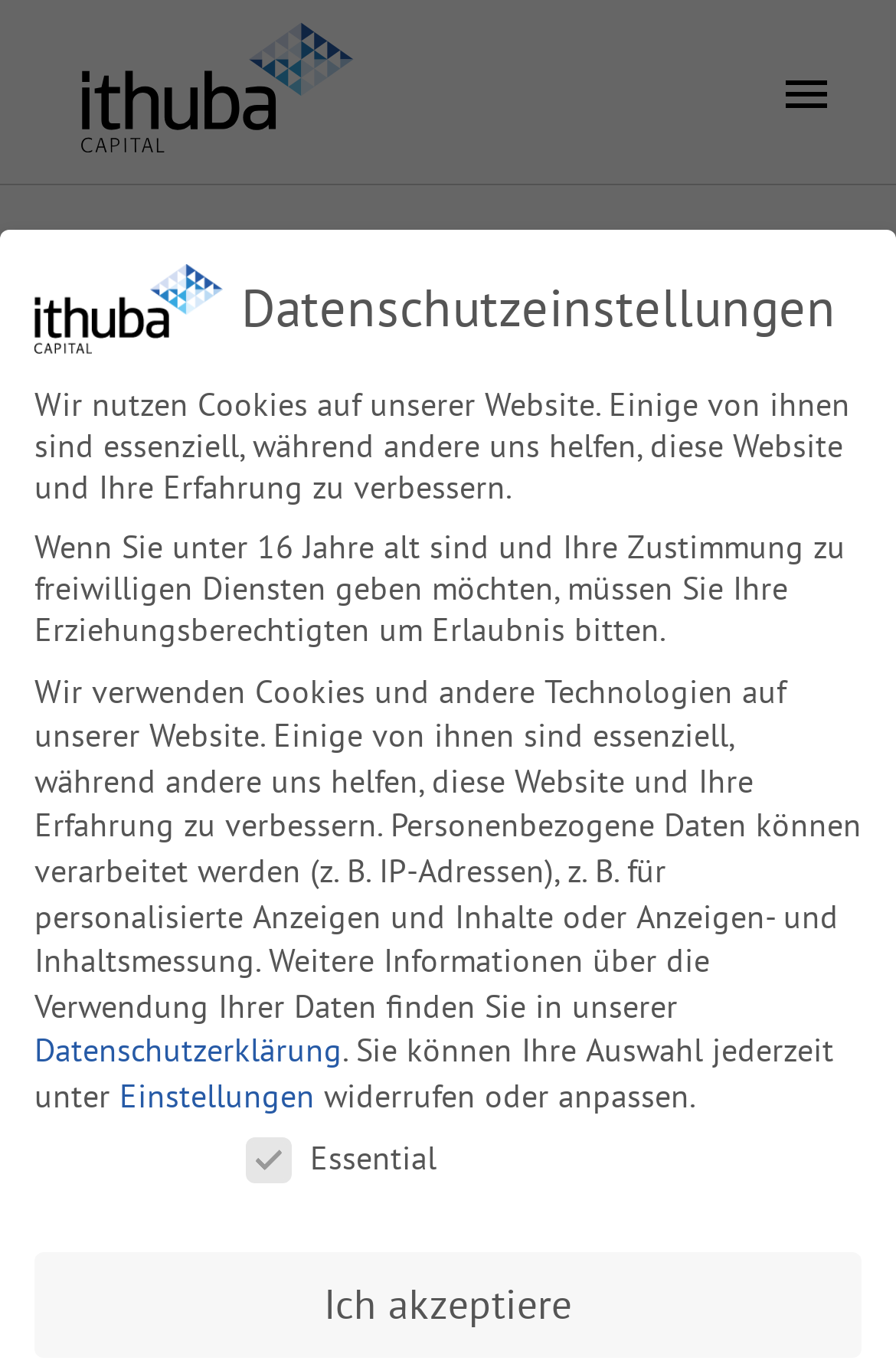What type of data is collected from users?
Using the visual information, answer the question in a single word or phrase.

IP addresses